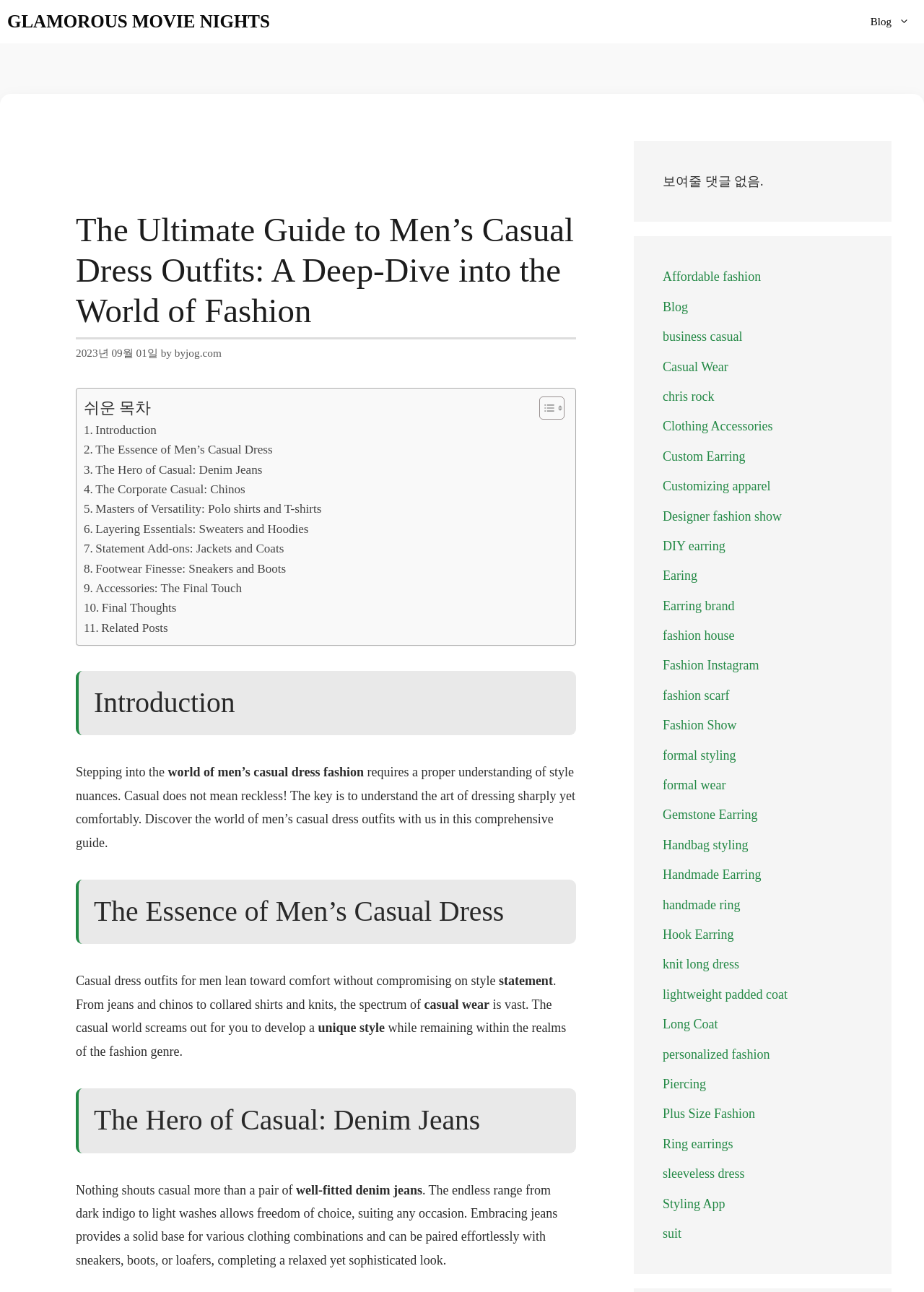What is the purpose of the links at the bottom of the webpage?
Craft a detailed and extensive response to the question.

The links at the bottom of the webpage appear to be related to fashion and style, allowing readers to explore other topics of interest, such as affordable fashion, business casual, or clothing accessories.